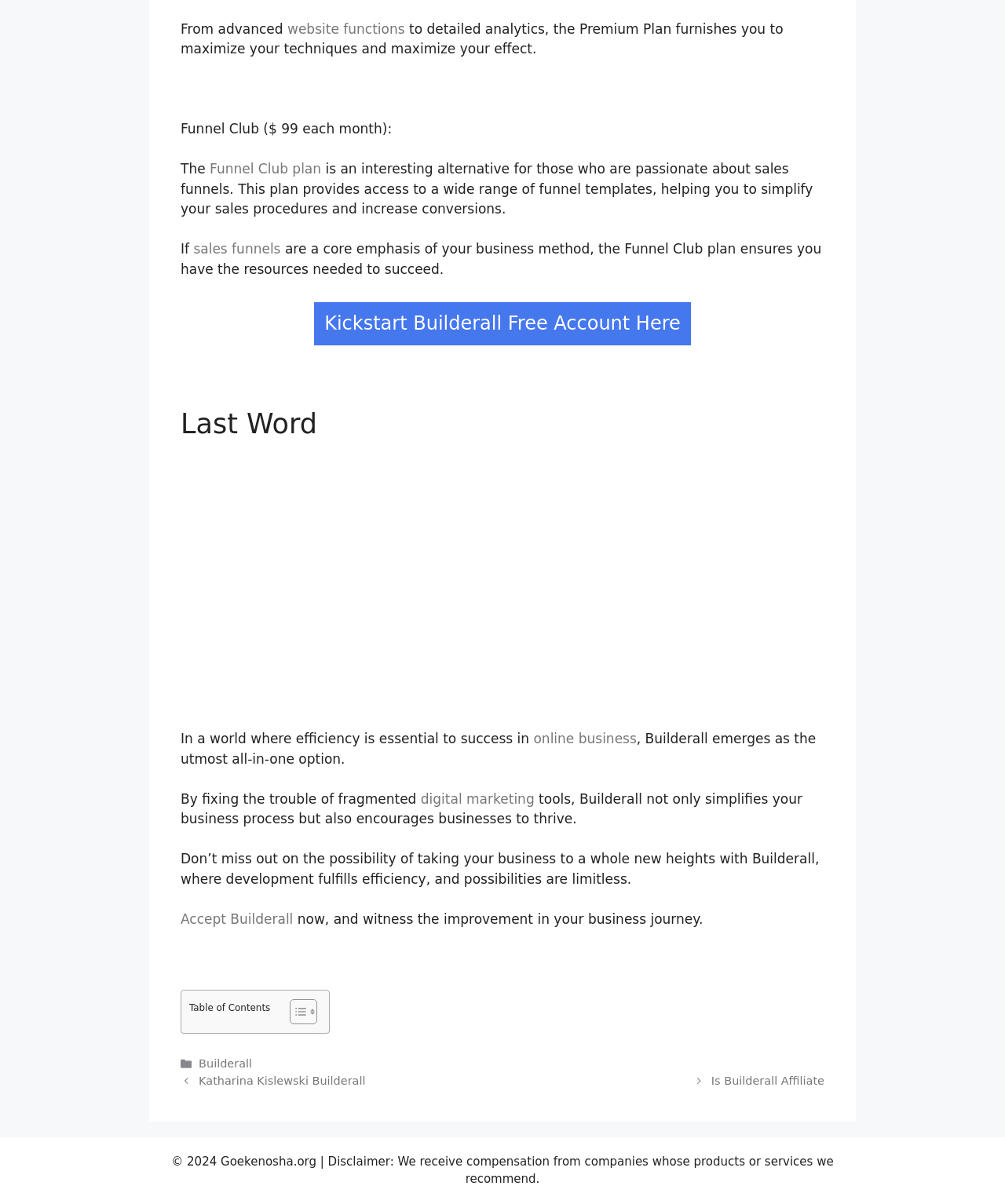Identify the bounding box coordinates necessary to click and complete the given instruction: "Click the 'Kickstart Builderall Free Account Here' link".

[0.313, 0.251, 0.687, 0.287]